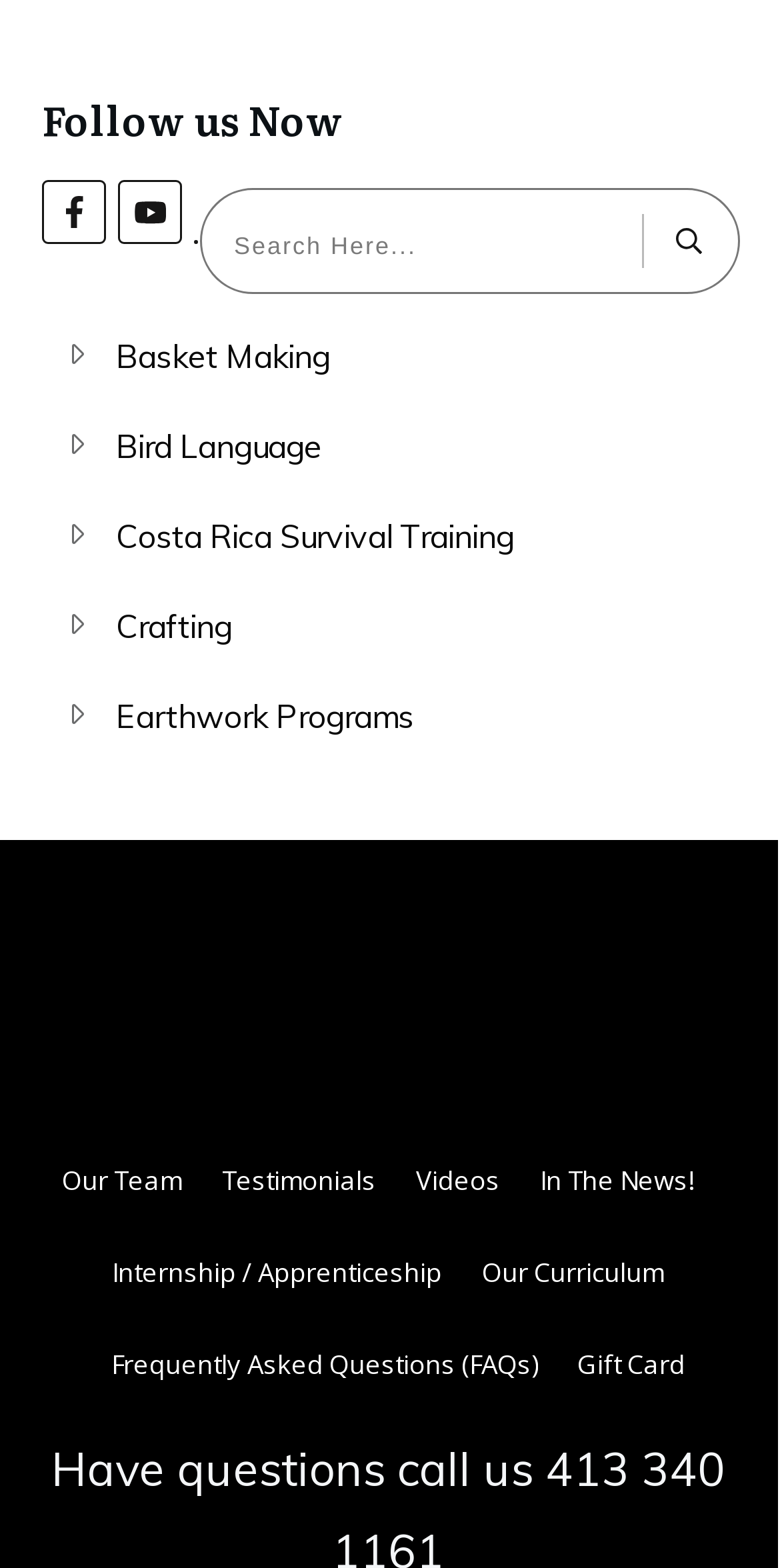Please find the bounding box coordinates of the element that needs to be clicked to perform the following instruction: "Search for a topic". The bounding box coordinates should be four float numbers between 0 and 1, represented as [left, top, right, bottom].

[0.29, 0.137, 0.915, 0.171]